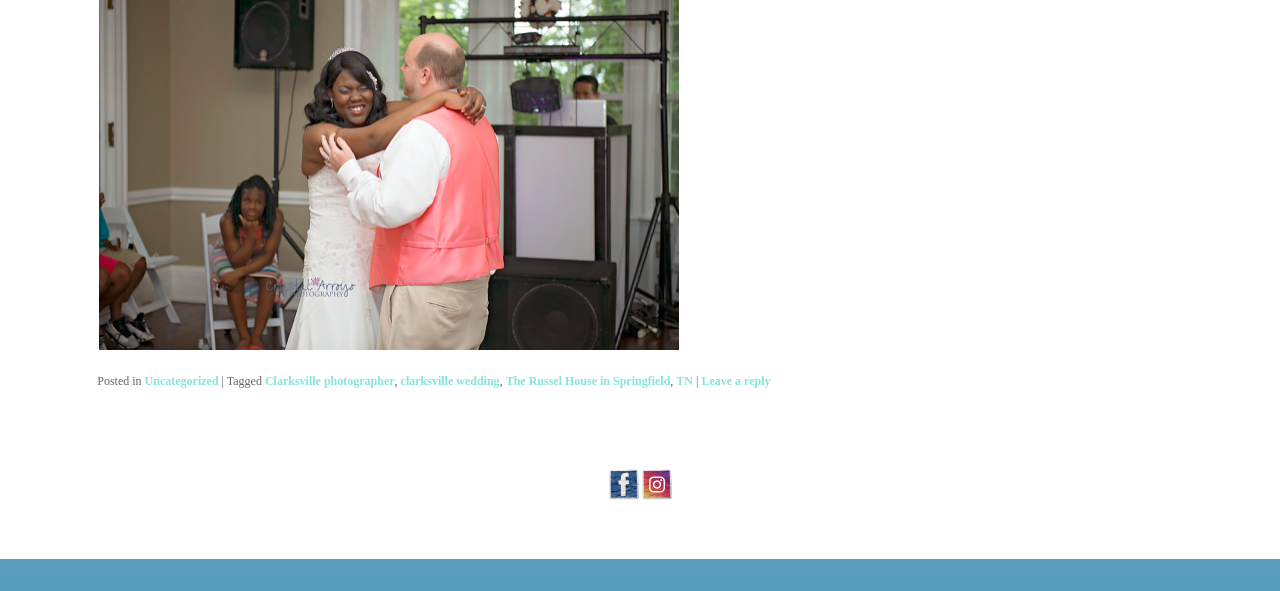How many social media platforms are mentioned?
From the details in the image, provide a complete and detailed answer to the question.

I found two links in the complementary section of the webpage, one saying 'Visit Us On Facebook' and the other saying 'Visit Us On Instagram', which suggests that the webpage is promoting its presence on these two social media platforms.